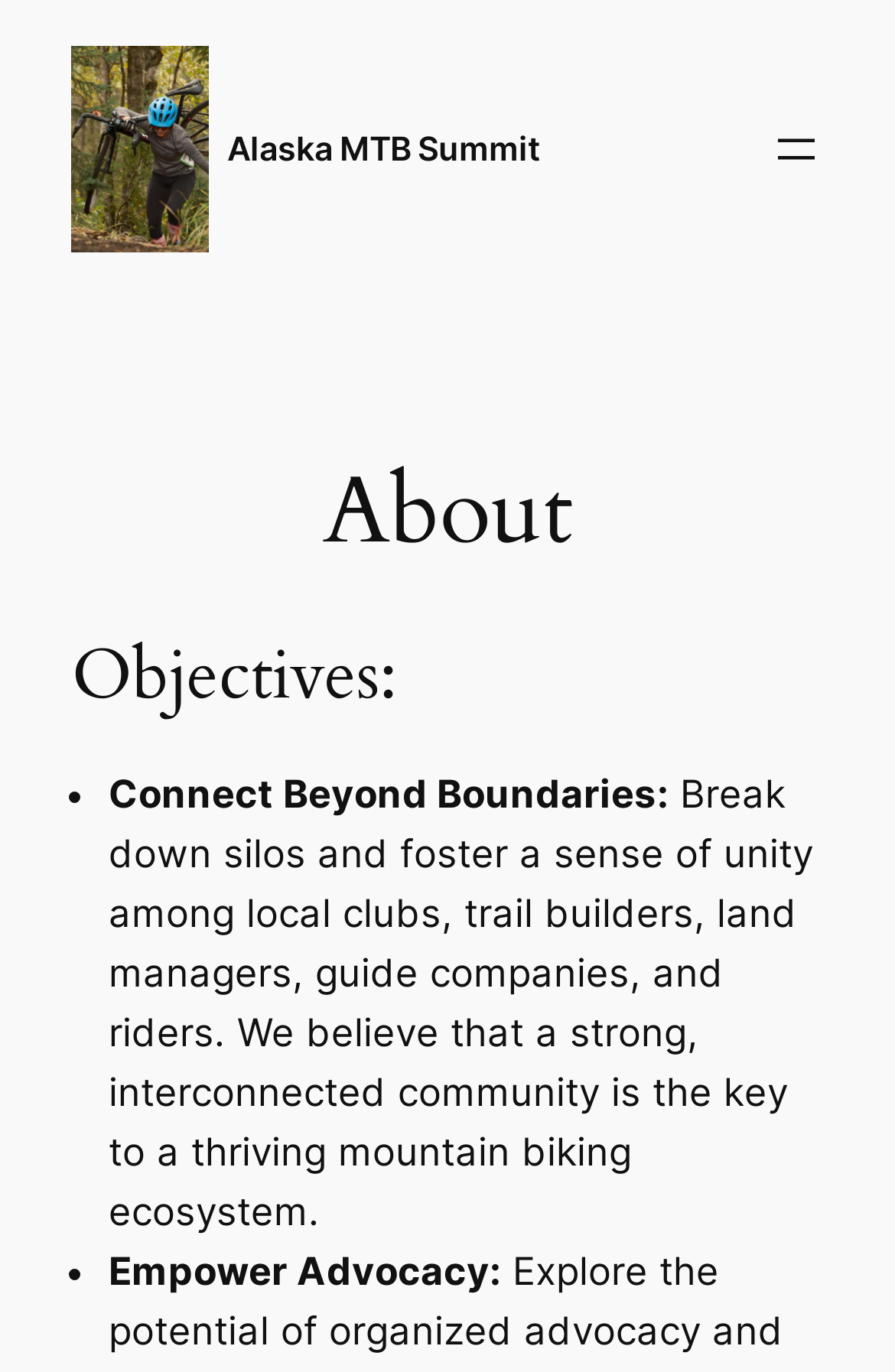What is the name of the organization?
Based on the visual details in the image, please answer the question thoroughly.

The name of the organization can be found in the top-left corner of the webpage, where it is written as 'Alaska MTB Summit' and is also an image and a link.